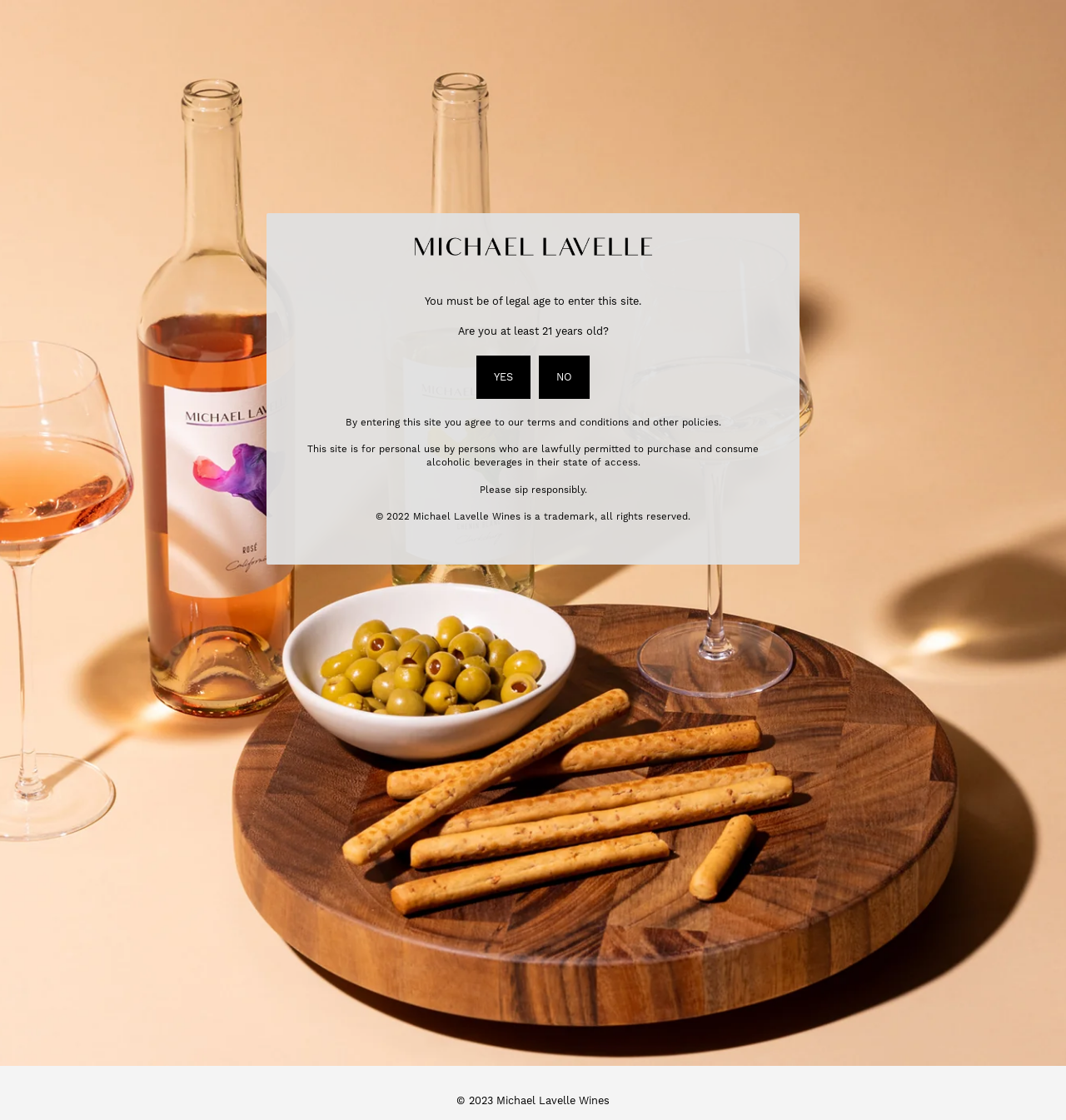Show the bounding box coordinates of the element that should be clicked to complete the task: "Enter email to join newsletter".

[0.455, 0.896, 0.637, 0.928]